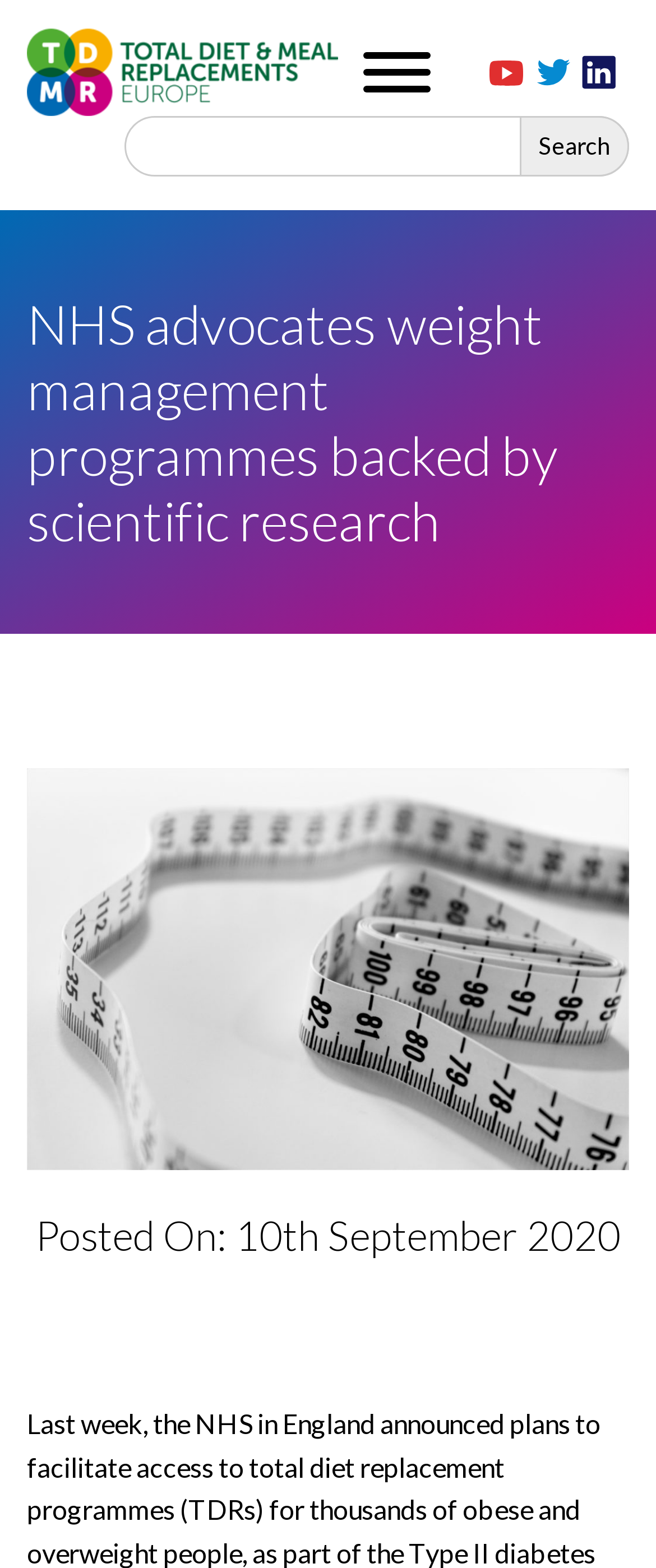Given the following UI element description: "alt="Youtube Icon"", find the bounding box coordinates in the webpage screenshot.

[0.746, 0.038, 0.817, 0.058]